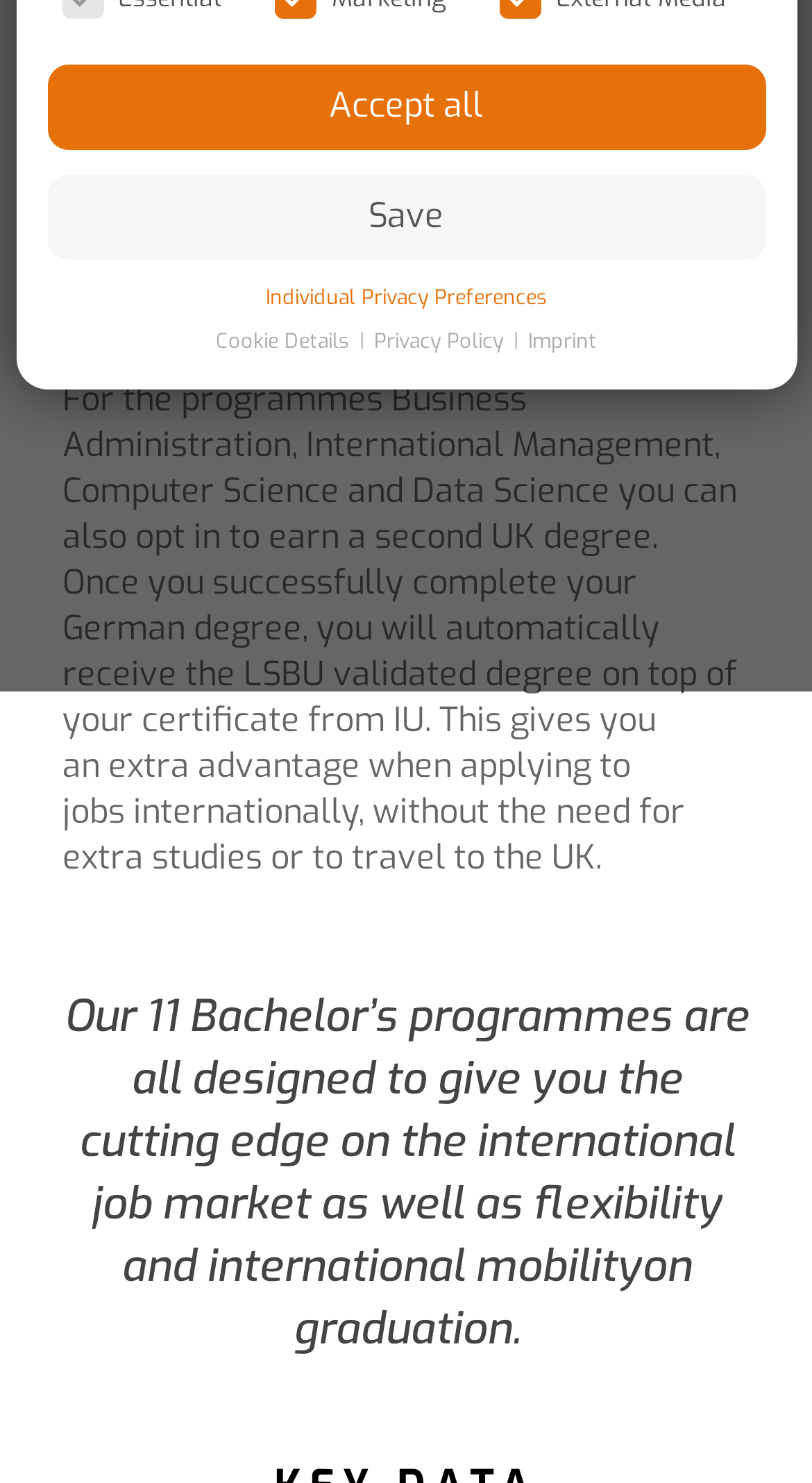Using the provided element description: "Individual Privacy Preferences", determine the bounding box coordinates of the corresponding UI element in the screenshot.

[0.327, 0.191, 0.673, 0.209]